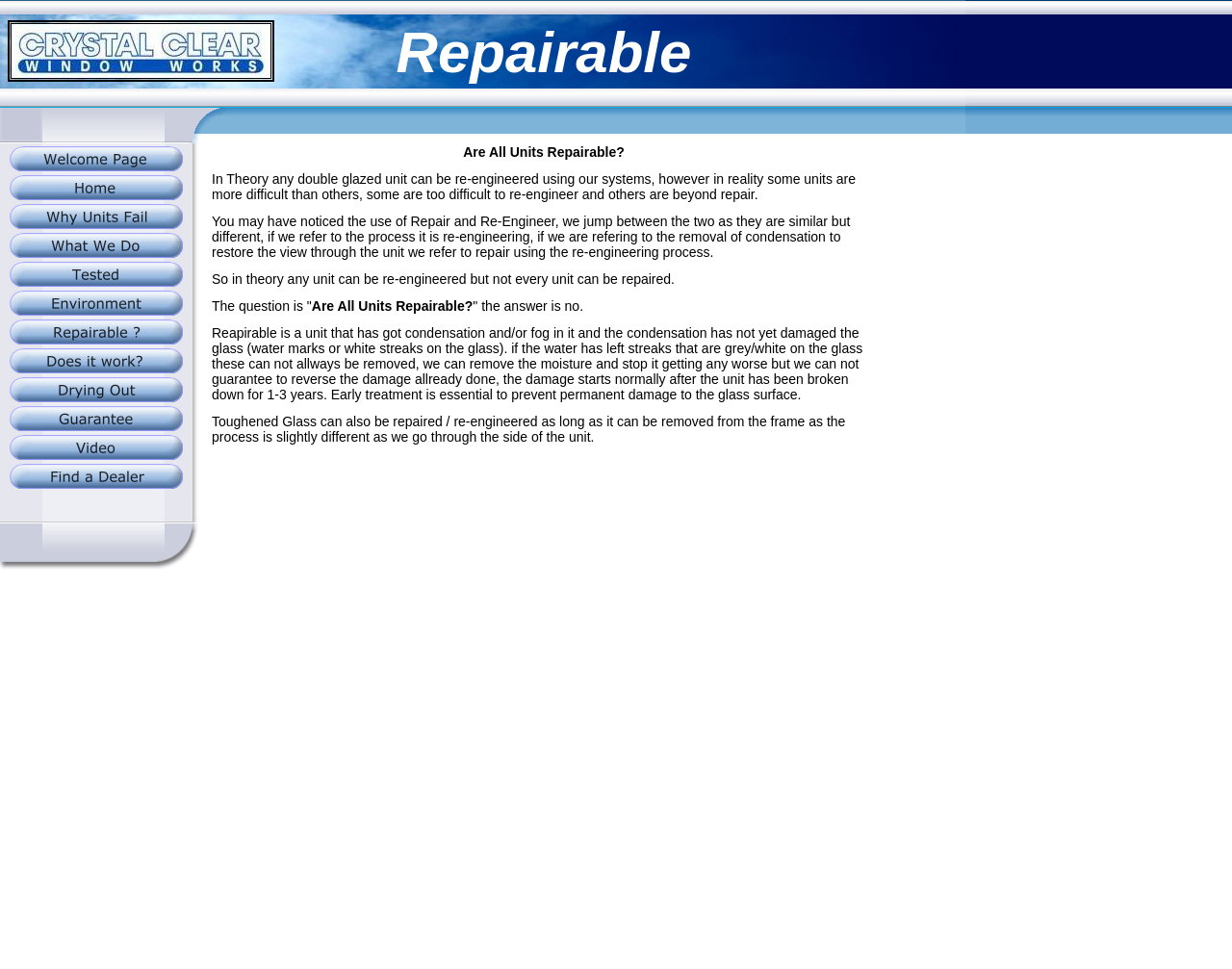What is the difference between repair and re-engineer?
Please answer the question with a detailed and comprehensive explanation.

The webpage explains that the process of fixing a broken down window is referred to as re-engineering, while the removal of condensation to restore the view through the unit is referred to as repair, which uses the re-engineering process.